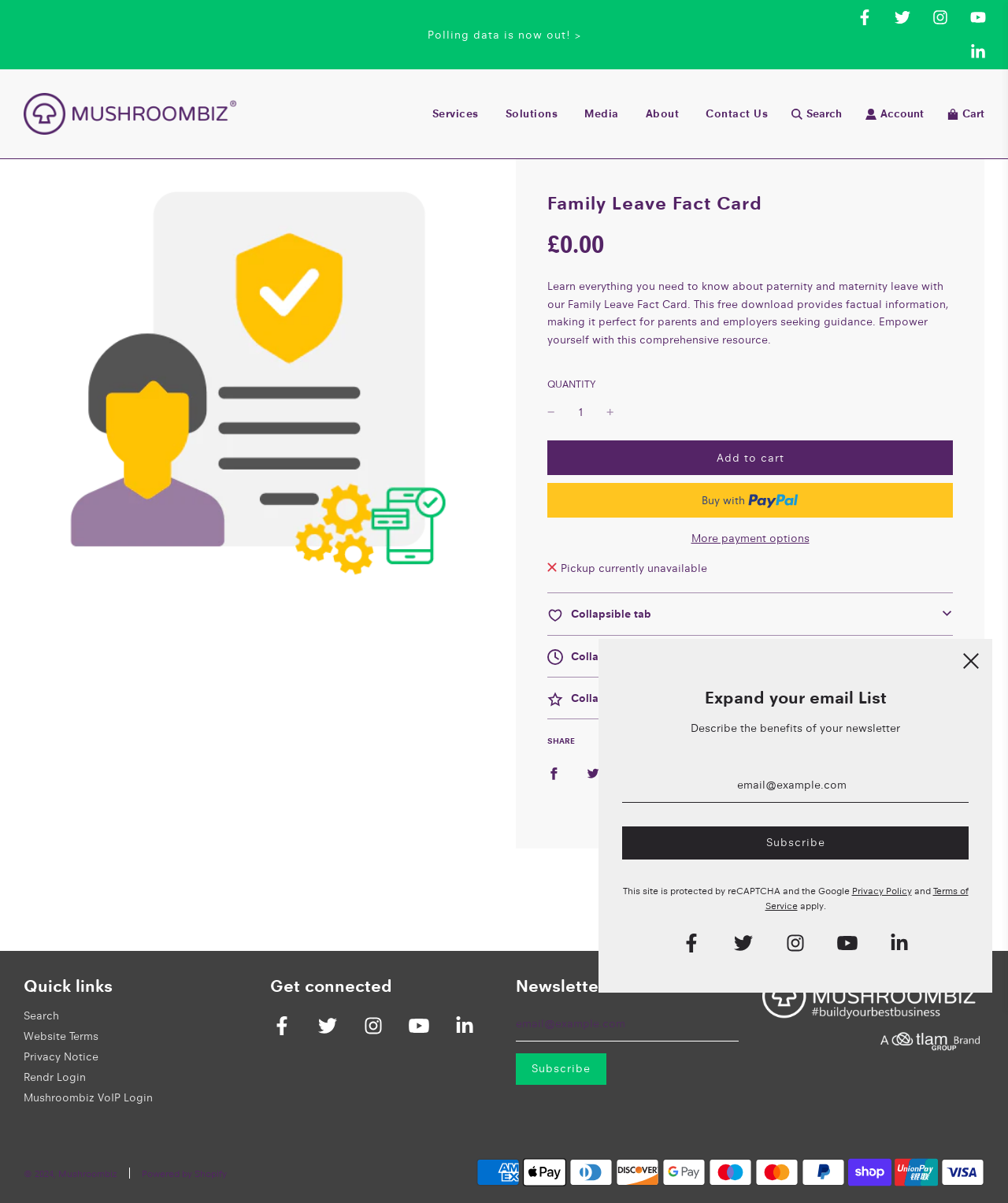Please indicate the bounding box coordinates of the element's region to be clicked to achieve the instruction: "Share on Facebook". Provide the coordinates as four float numbers between 0 and 1, i.e., [left, top, right, bottom].

[0.531, 0.625, 0.567, 0.659]